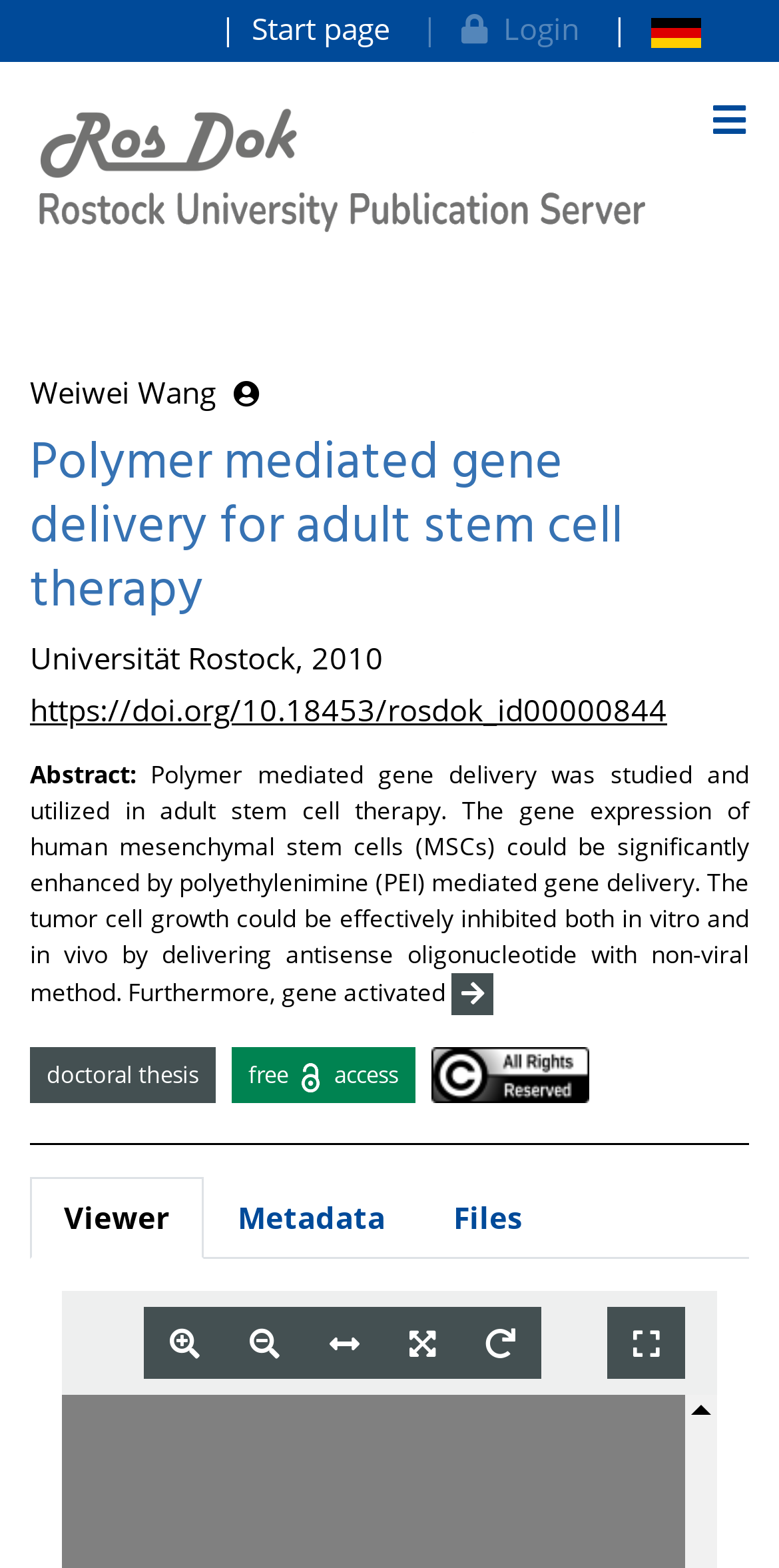Respond to the following question using a concise word or phrase: 
What is the university name?

Rostock University